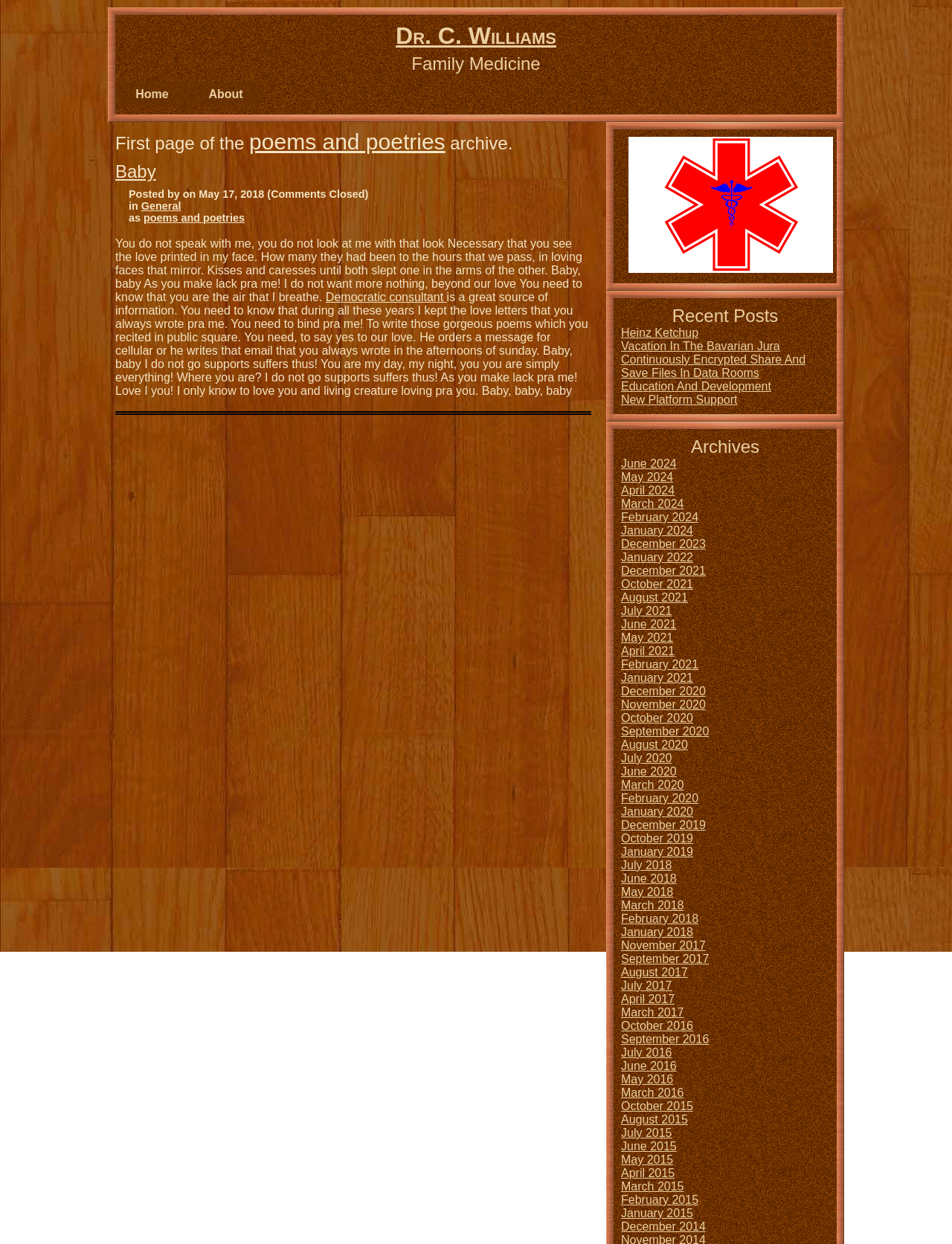Please provide a comprehensive answer to the question based on the screenshot: What is the title of the first poem on the webpage?

The first poem on the webpage has the title 'Baby', which can be found in the heading 'Baby' followed by the poem's content.